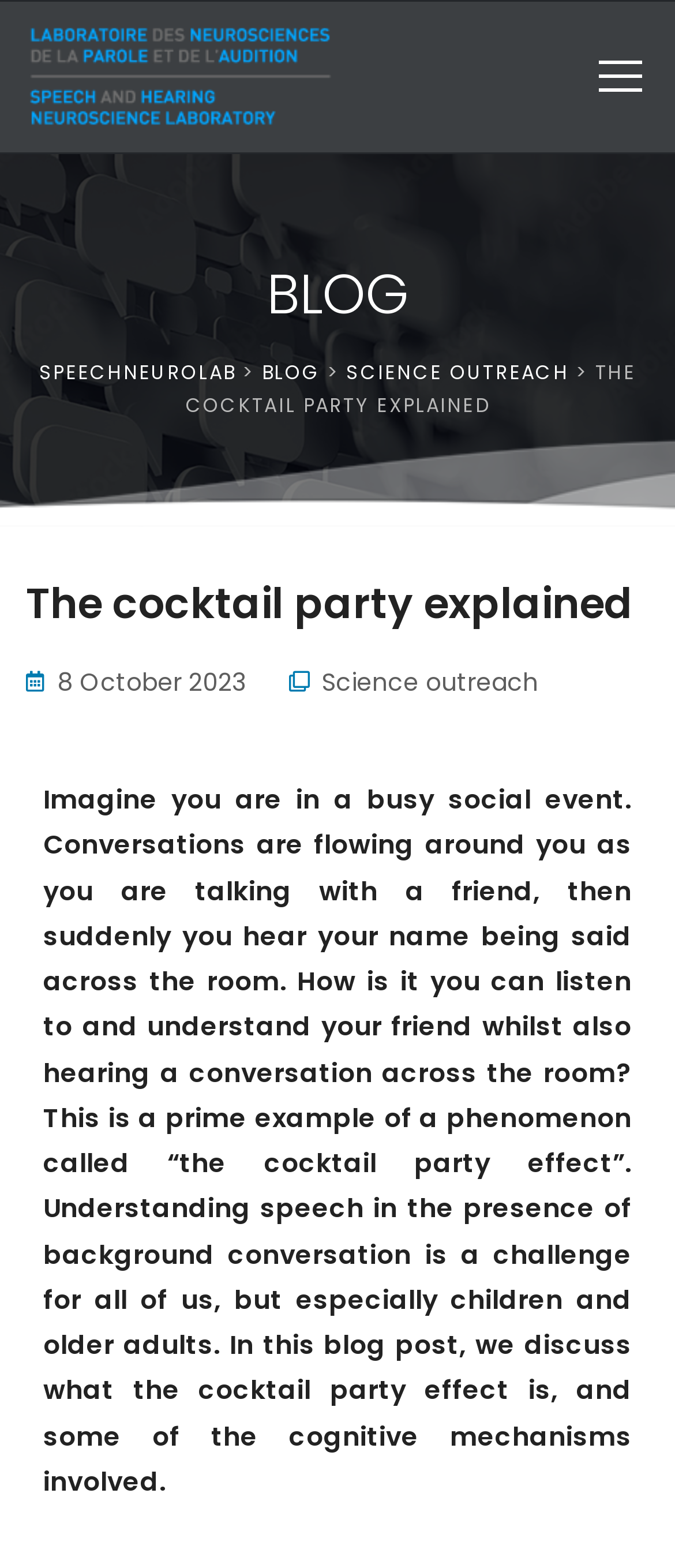What is the challenge of understanding speech in the presence of background conversation? Observe the screenshot and provide a one-word or short phrase answer.

Especially for children and older adults